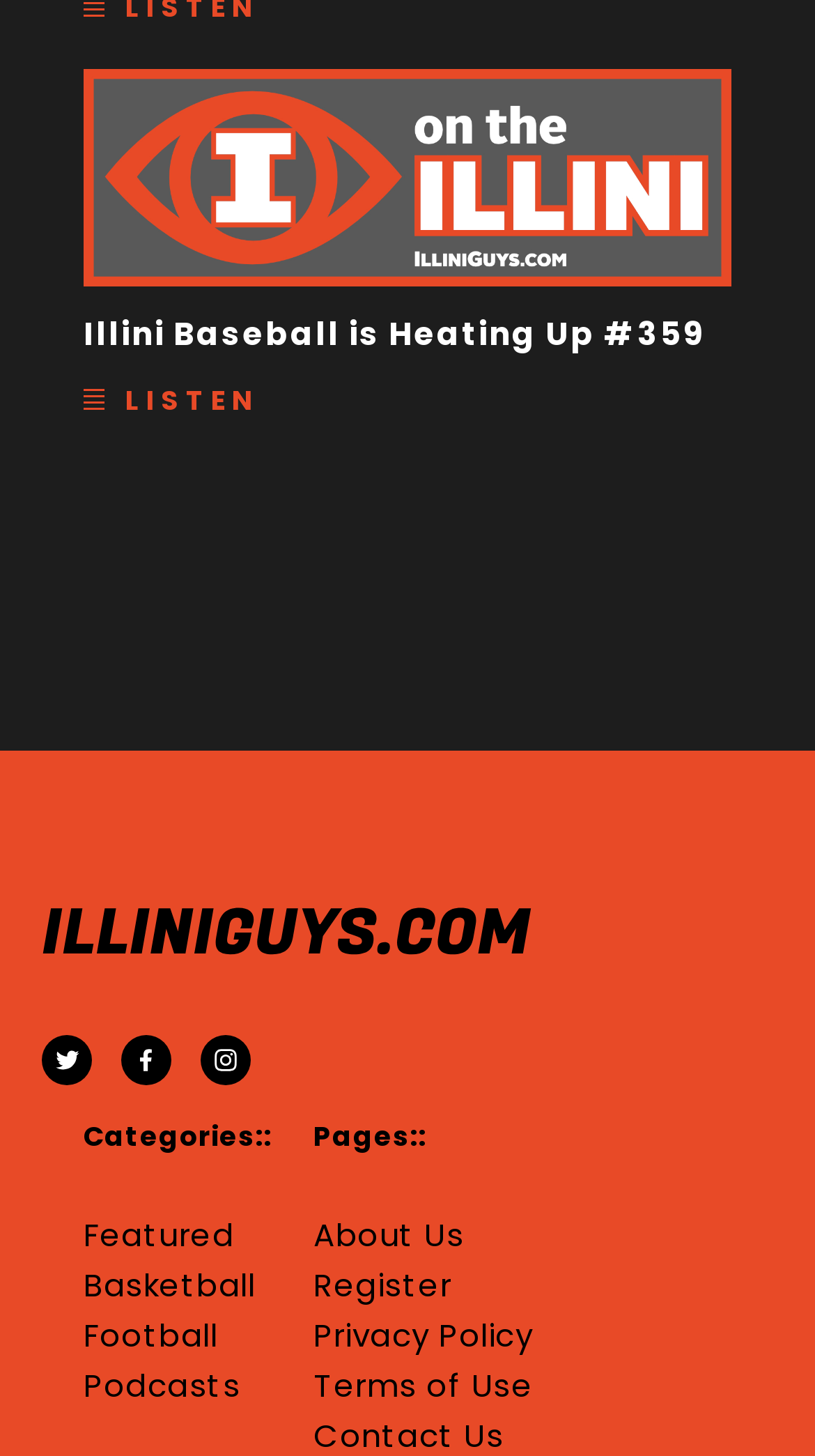Determine the bounding box coordinates of the section I need to click to execute the following instruction: "contact us". Provide the coordinates as four float numbers between 0 and 1, i.e., [left, top, right, bottom].

[0.385, 0.977, 0.654, 0.995]